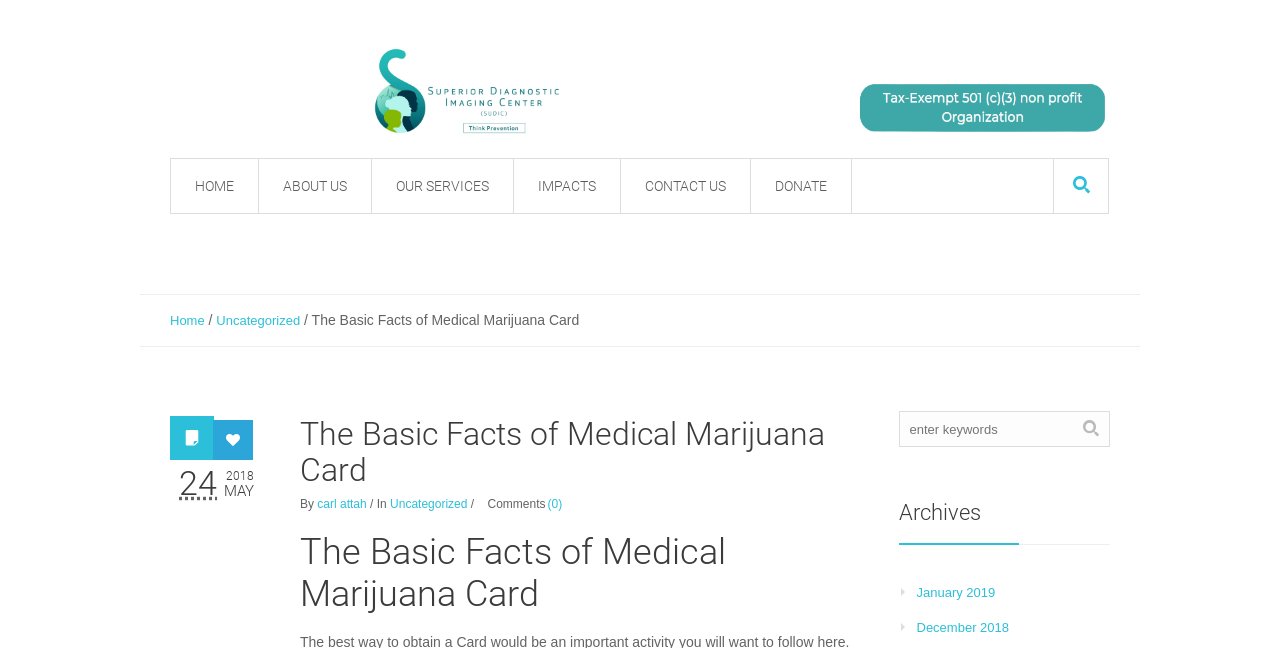Kindly determine the bounding box coordinates for the area that needs to be clicked to execute this instruction: "view archives".

[0.702, 0.77, 0.867, 0.841]